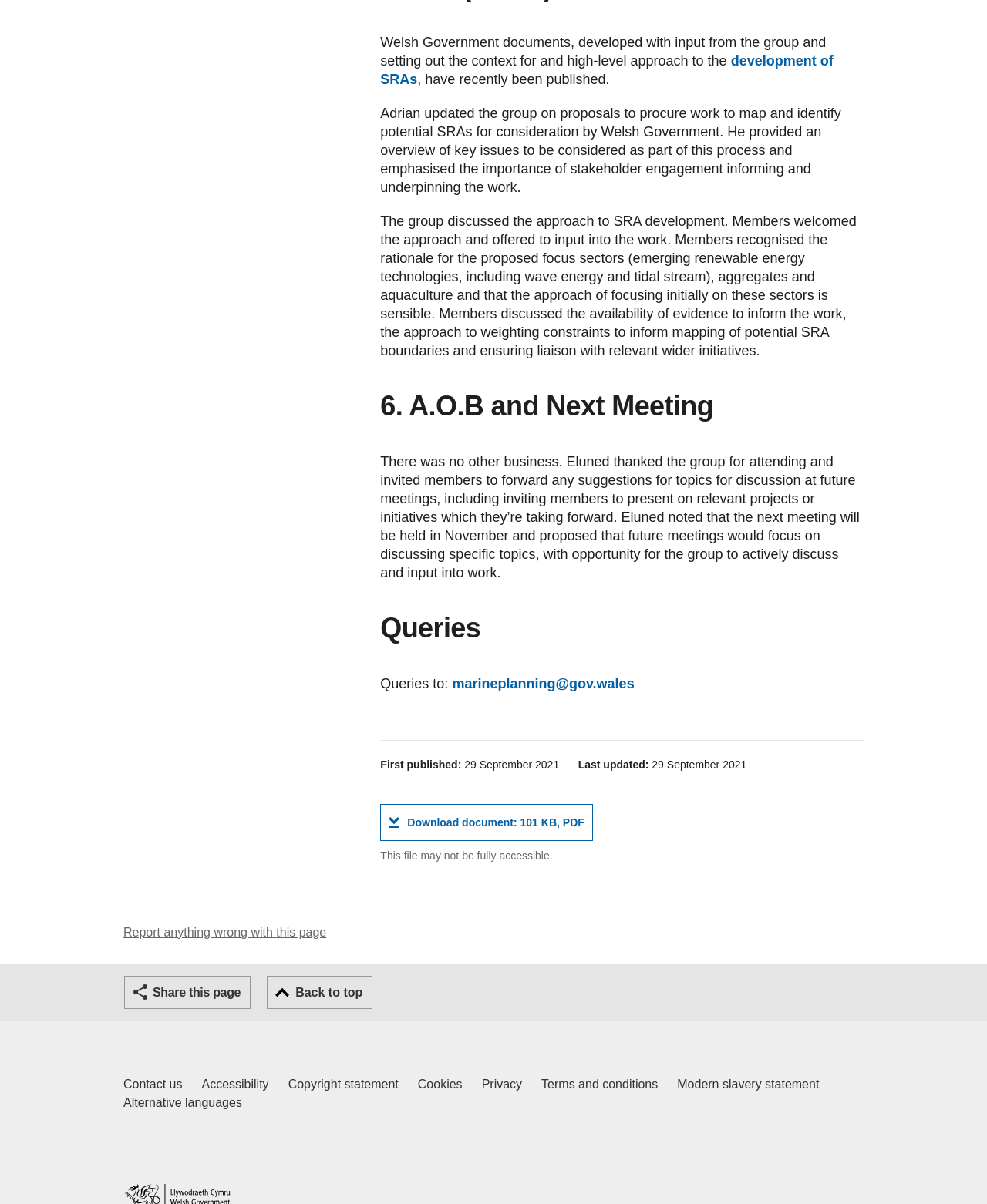Determine the bounding box coordinates of the clickable element to achieve the following action: 'Contact us'. Provide the coordinates as four float values between 0 and 1, formatted as [left, top, right, bottom].

[0.125, 0.893, 0.185, 0.909]